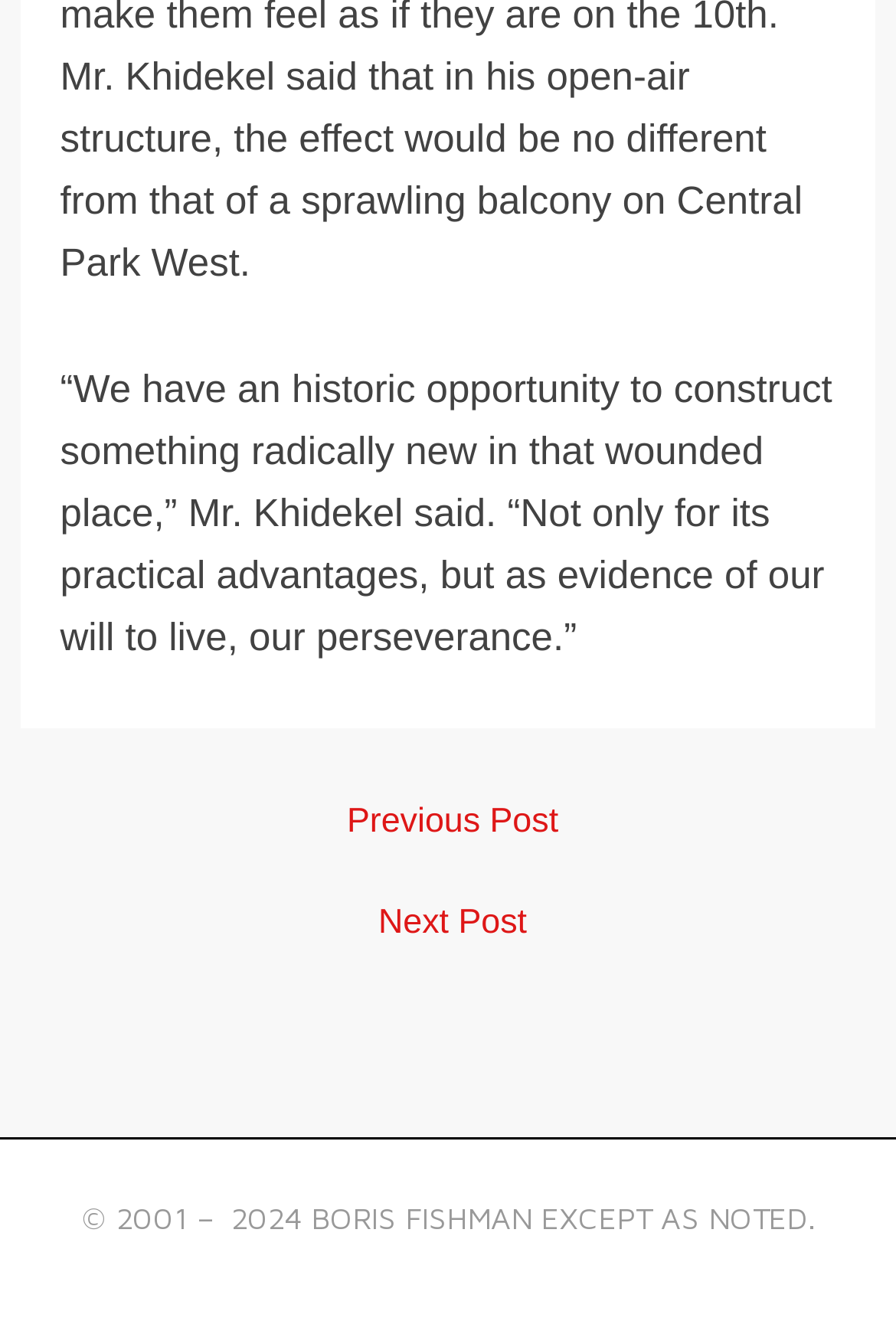How many navigation links are there?
Look at the image and respond to the question as thoroughly as possible.

In the navigation section, there are two links: 'Previous Post' and 'Next Post'. These links are used for post navigation.